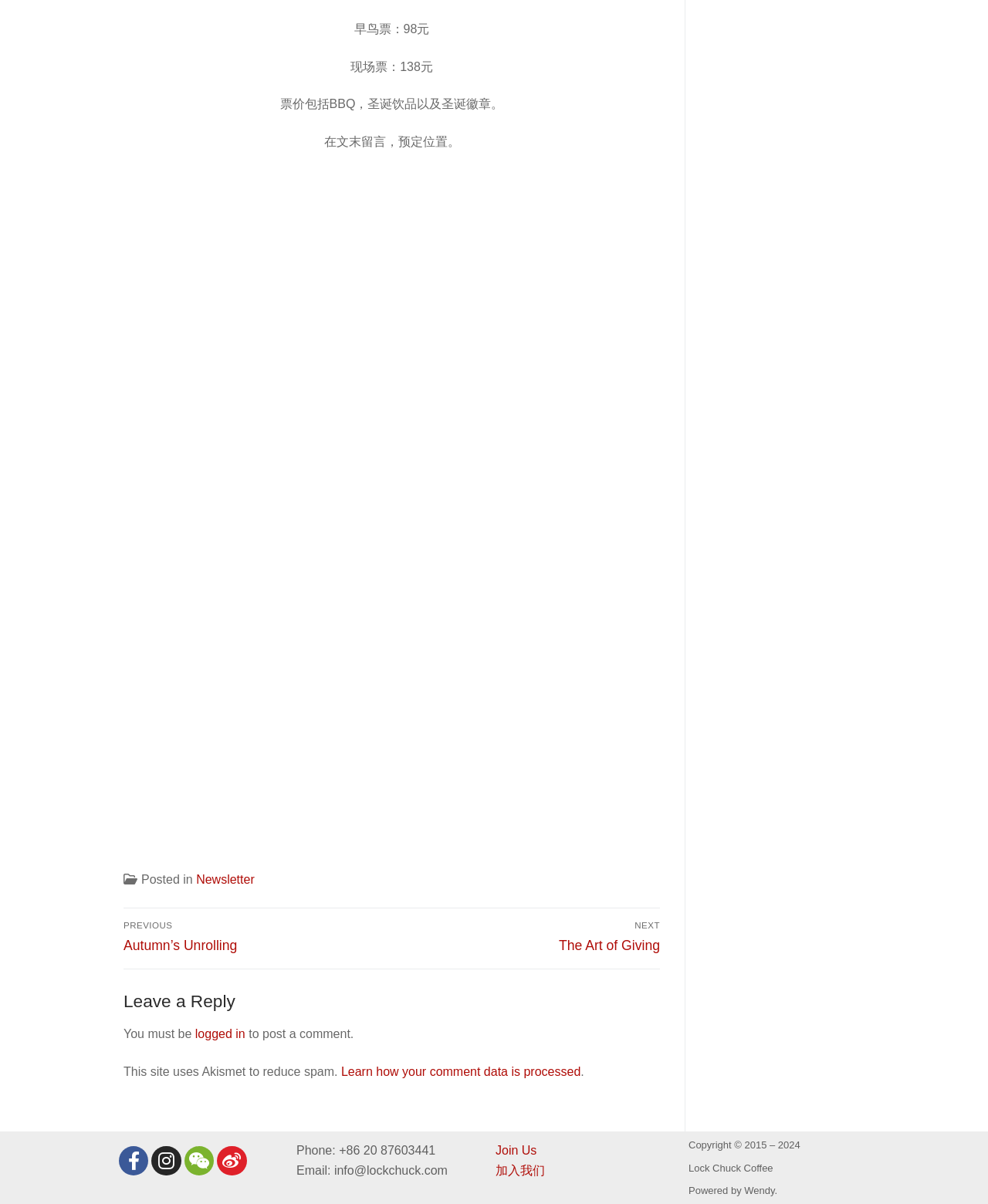Bounding box coordinates are specified in the format (top-left x, top-left y, bottom-right x, bottom-right y). All values are floating point numbers bounded between 0 and 1. Please provide the bounding box coordinate of the region this sentence describes: aria-label="Instagram"

[0.153, 0.952, 0.183, 0.976]